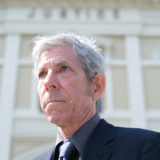Describe all the elements in the image with great detail.

The image features a serious-looking man dressed in a formal black suit, captured outdoors. He stands with a focused expression, gazing slightly upward as if contemplating something significant. The backdrop hints at an elegant building, suggesting a professional or authoritative setting, potentially a law office or courthouse. This context aligns with the surrounding information that he is identified as "Gerald Barry Dorfman," a landlord-tenant lawyer based in Mill Valley, California. His role involves providing legal support regarding tenant rights and landlord responsibilities, which is particularly relevant given the discussions about security deposits and legal obligations in property management.